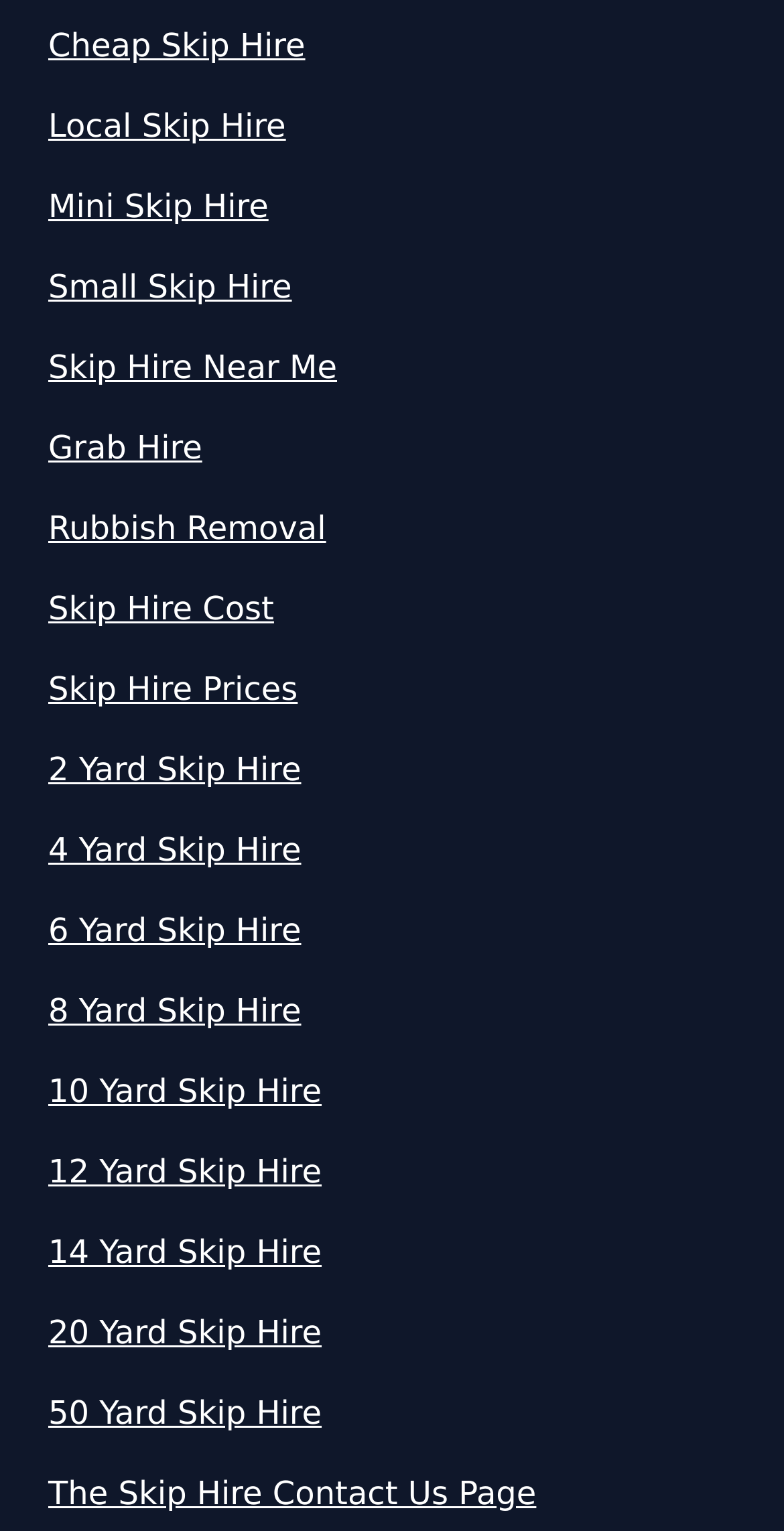Answer the question with a single word or phrase: 
What is the last link on the webpage?

The Skip Hire Contact Us Page